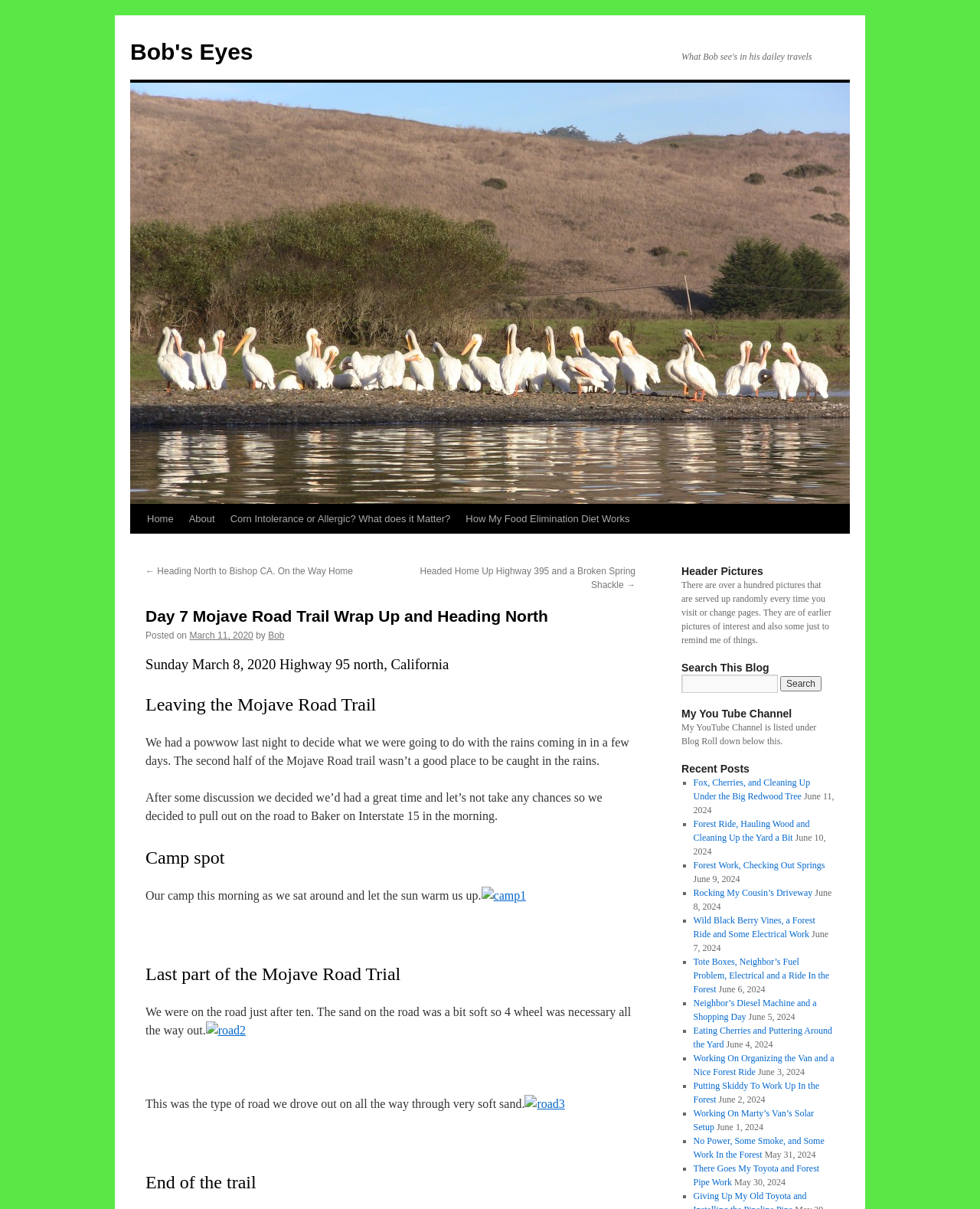Extract the bounding box coordinates for the UI element described by the text: "About". The coordinates should be in the form of [left, top, right, bottom] with values between 0 and 1.

[0.185, 0.417, 0.227, 0.441]